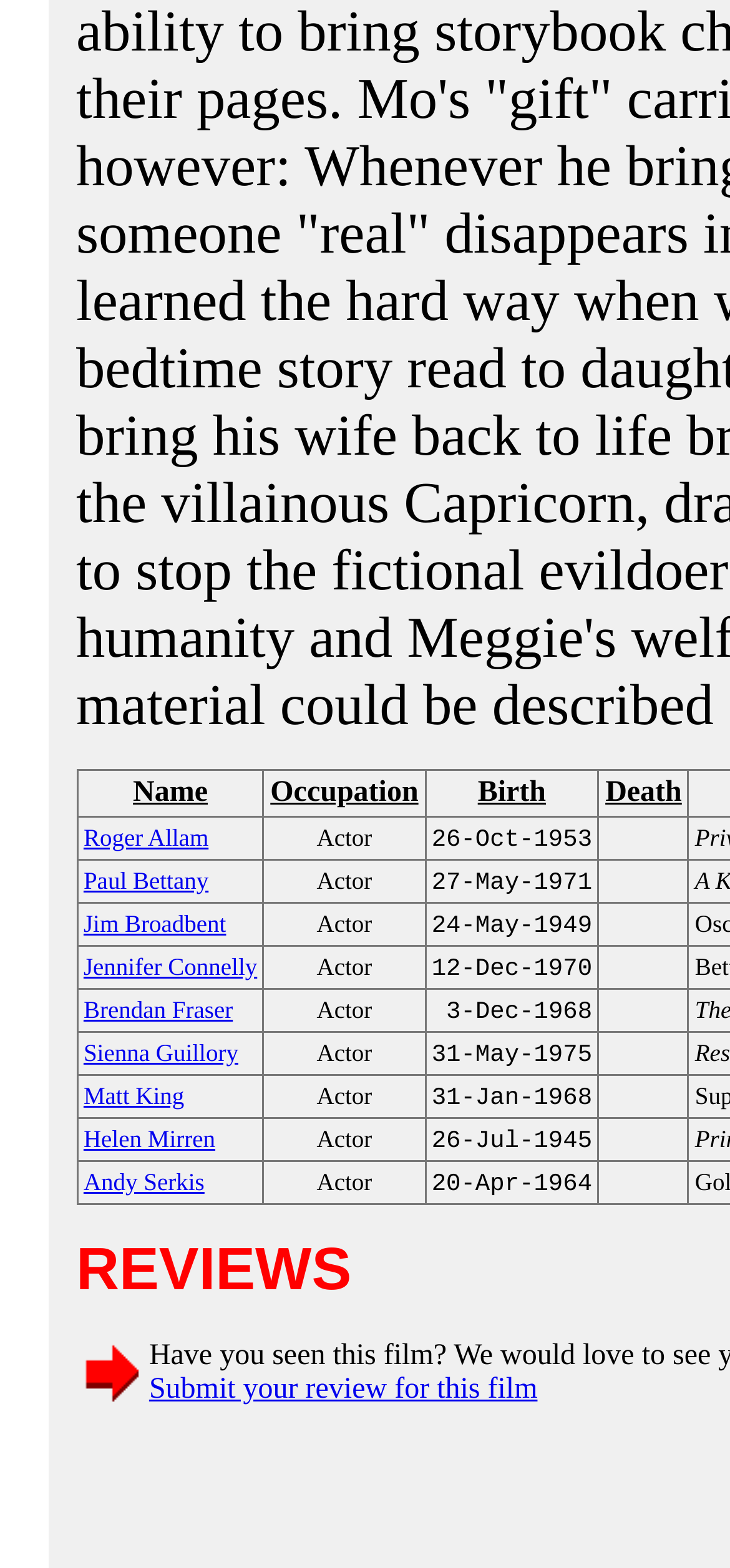Please specify the bounding box coordinates of the clickable region to carry out the following instruction: "Sort by Occupation". The coordinates should be four float numbers between 0 and 1, in the format [left, top, right, bottom].

[0.37, 0.495, 0.573, 0.517]